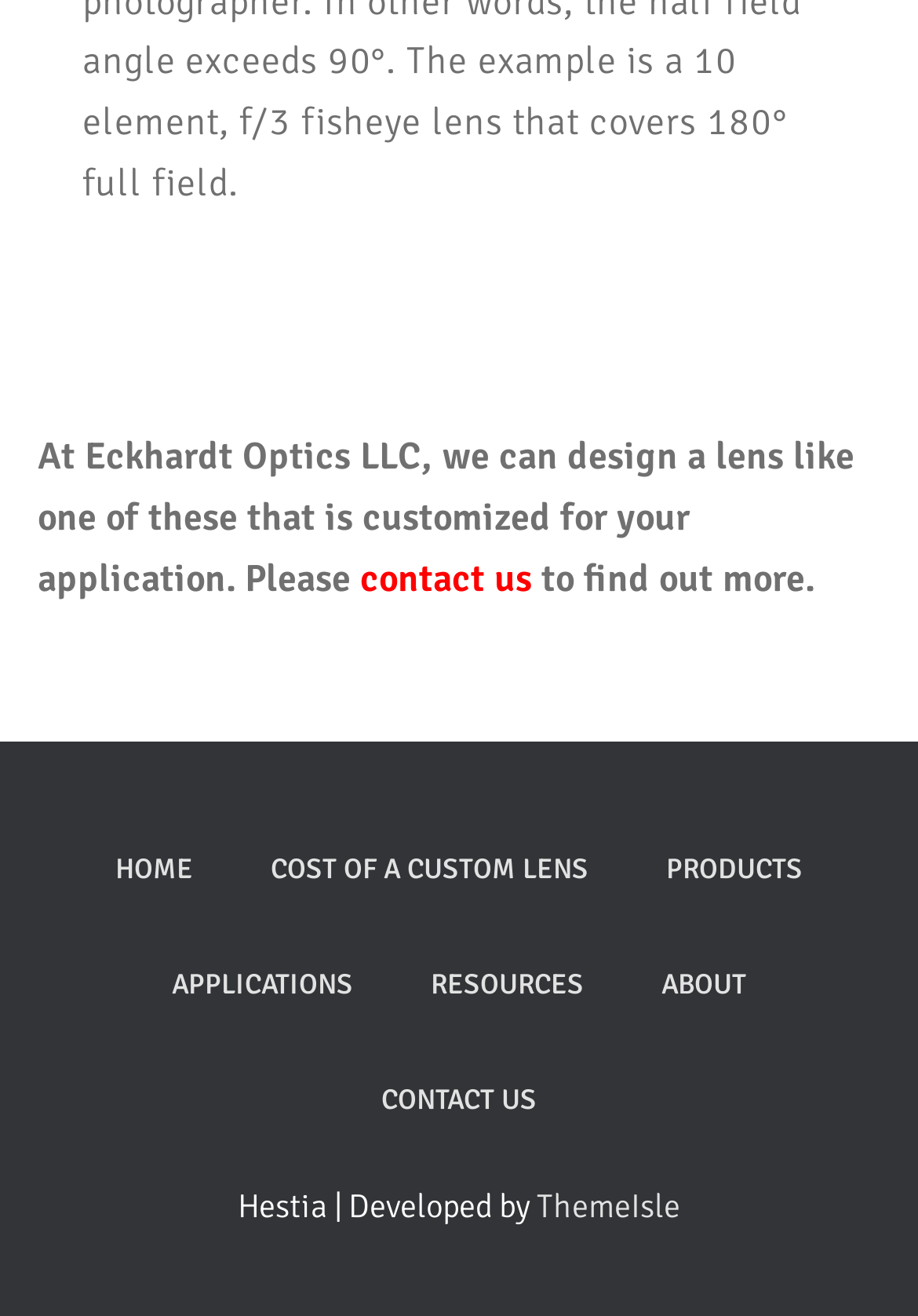Determine the bounding box for the HTML element described here: "Cost of a Custom Lens". The coordinates should be given as [left, top, right, bottom] with each number being a float between 0 and 1.

[0.256, 0.617, 0.679, 0.705]